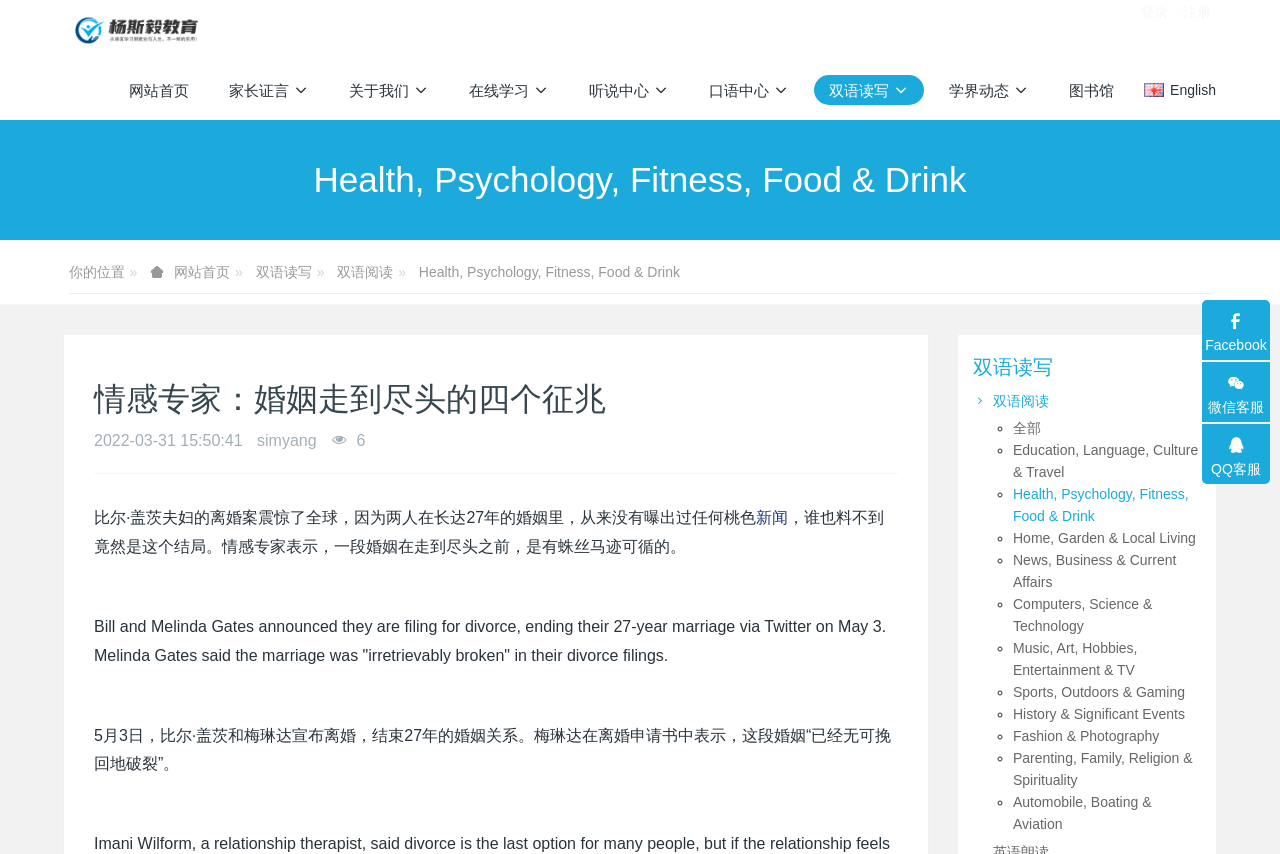Utilize the information from the image to answer the question in detail:
What is the language of the website?

The language of the website is both English and Chinese, as there are English and Chinese texts present in the webpage, such as 'English English' and '比尔·盖茨夫妇的离婚案震惊了全球'.